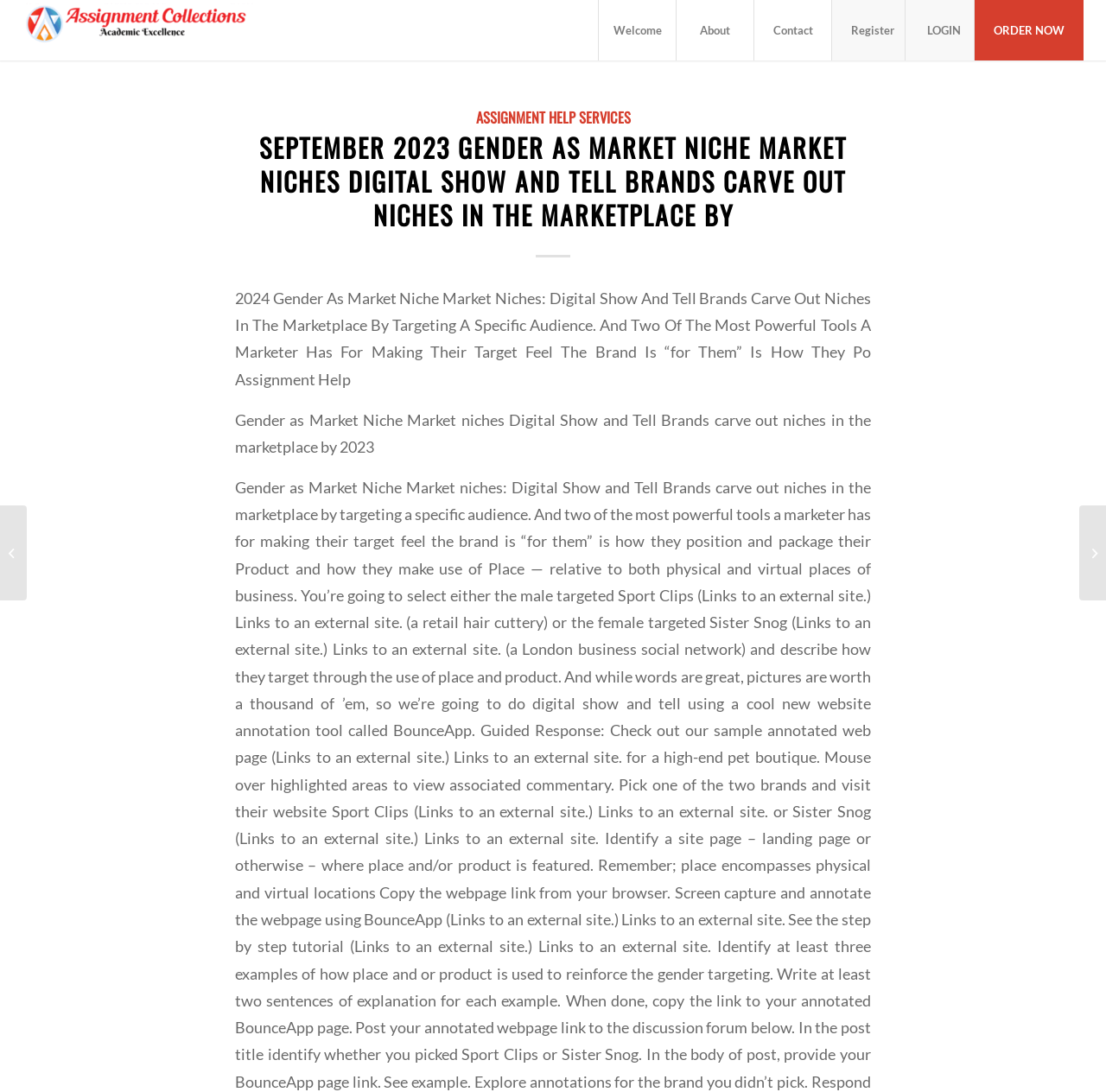Show the bounding box coordinates for the element that needs to be clicked to execute the following instruction: "Go to the 'Welcome' page". Provide the coordinates in the form of four float numbers between 0 and 1, i.e., [left, top, right, bottom].

[0.541, 0.0, 0.611, 0.055]